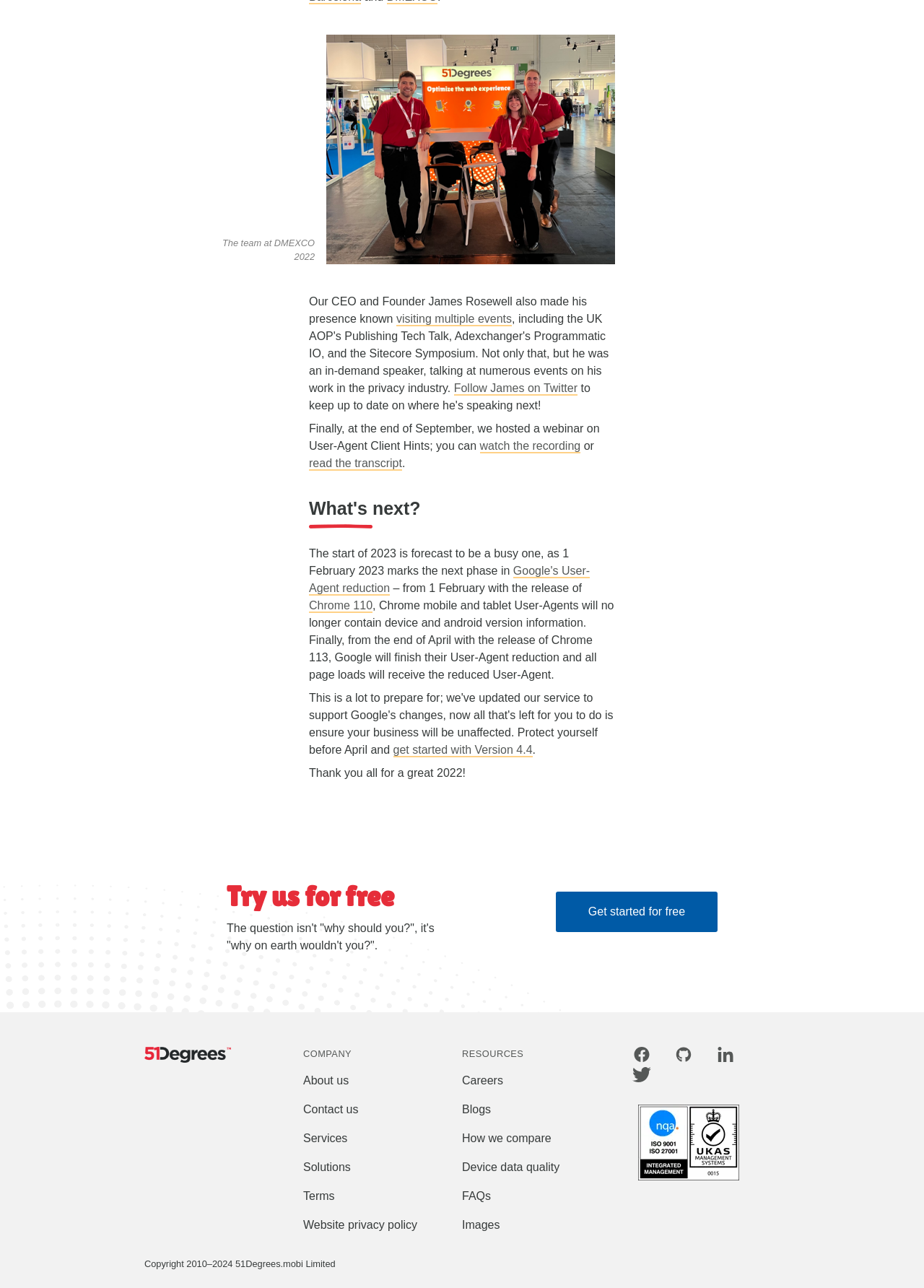Use a single word or phrase to answer the question: What is the company's logo?

51Degrees logo